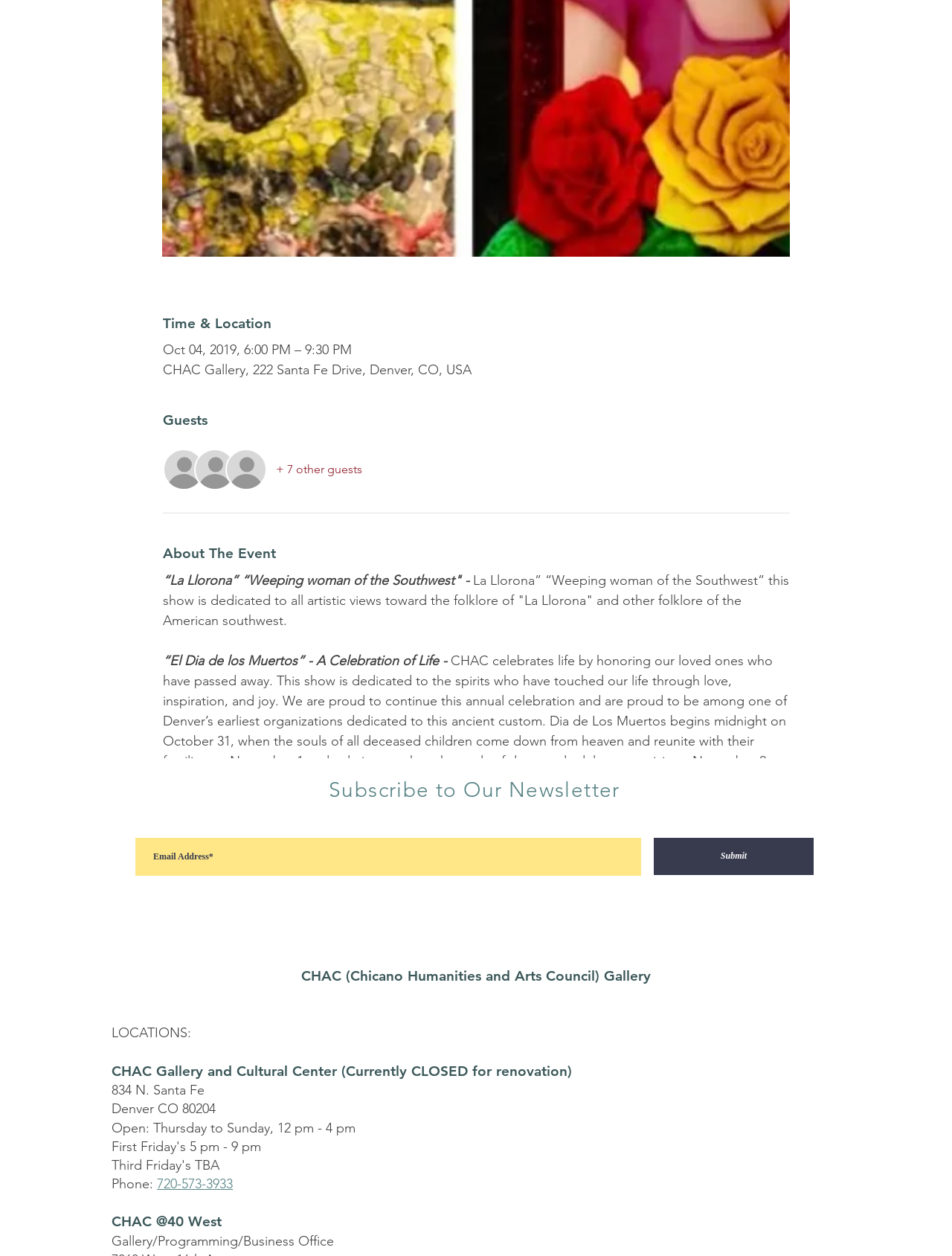Can you find the bounding box coordinates for the UI element given this description: "Submit"? Provide the coordinates as four float numbers between 0 and 1: [left, top, right, bottom].

[0.687, 0.667, 0.855, 0.696]